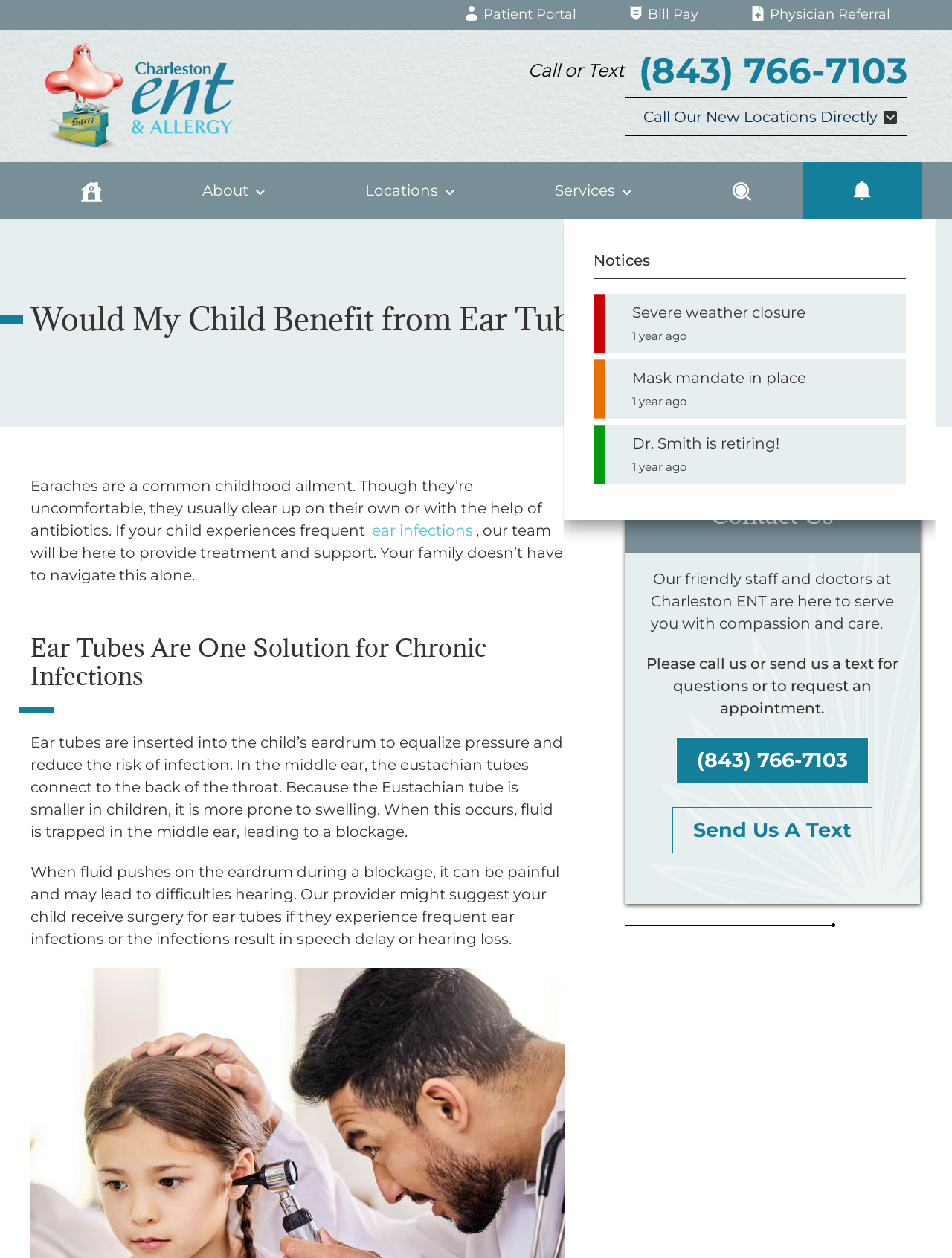What is the reason for fluid buildup in the middle ear?
Examine the image and provide an in-depth answer to the question.

I found the answer by reading the section 'Ear Tubes Are One Solution for Chronic Infections', which explains that the Eustachian tube is smaller in children and more prone to swelling, leading to fluid buildup in the middle ear.